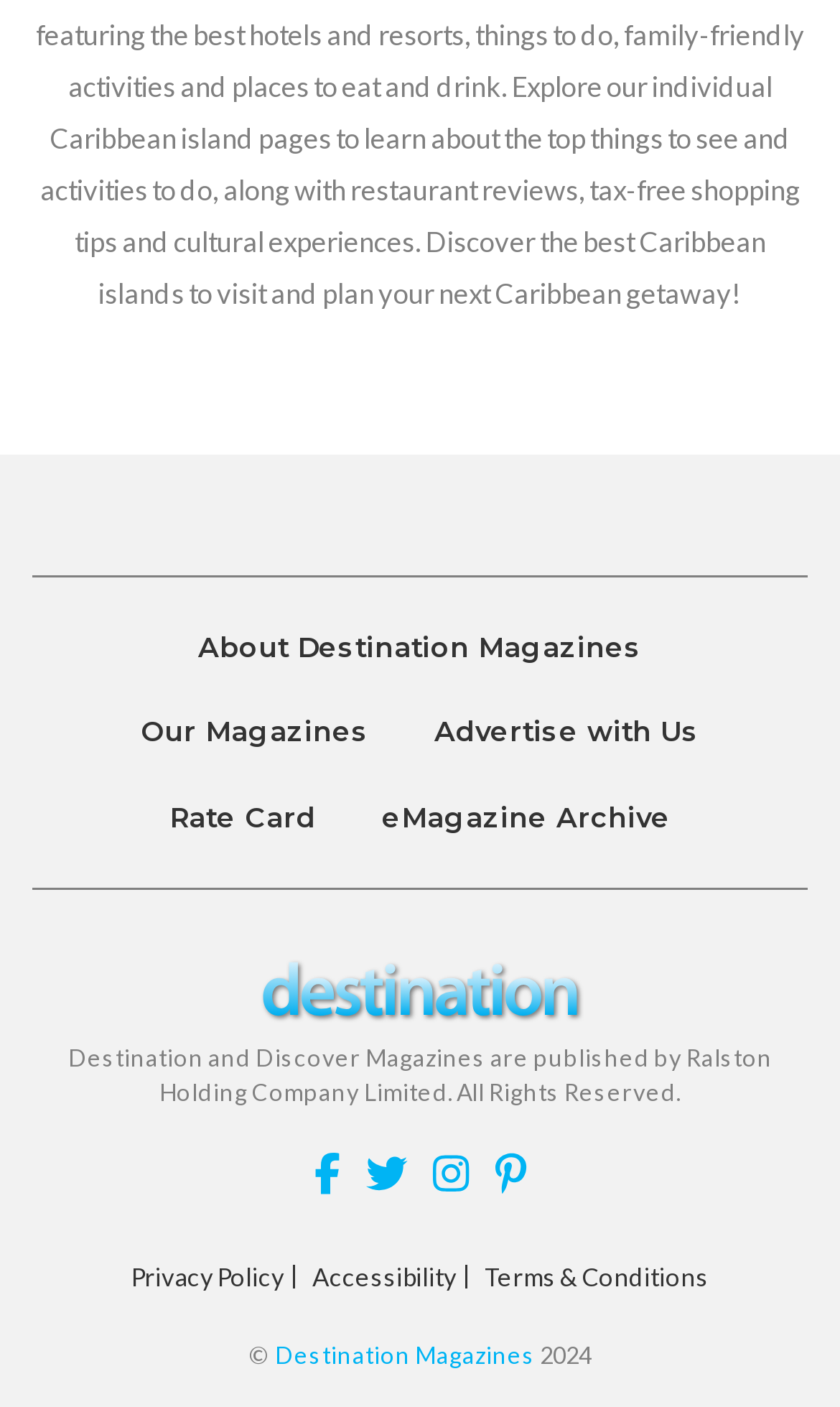How many social media links are at the bottom of the page?
Using the visual information, respond with a single word or phrase.

4